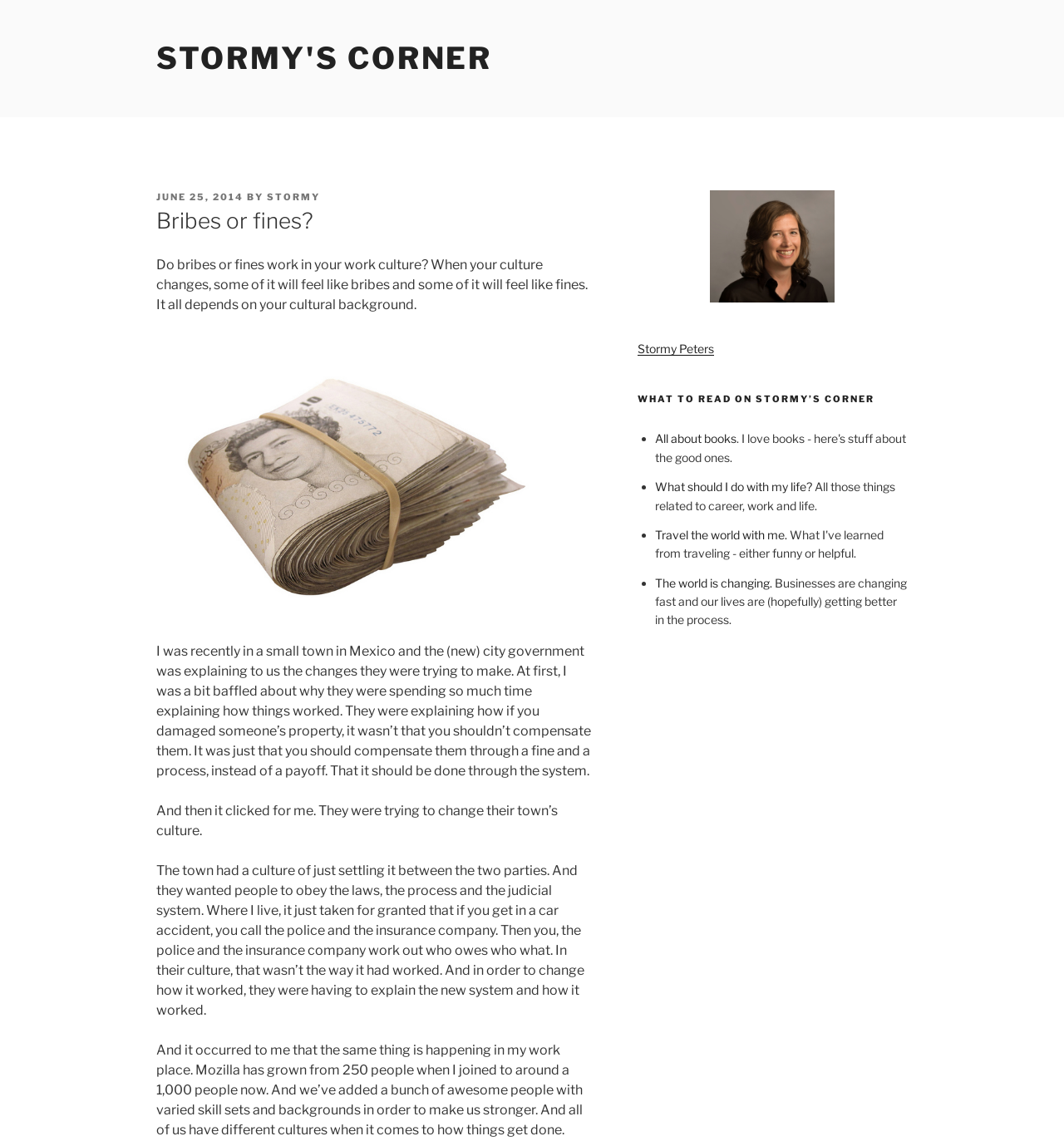Extract the heading text from the webpage.

Bribes or fines?